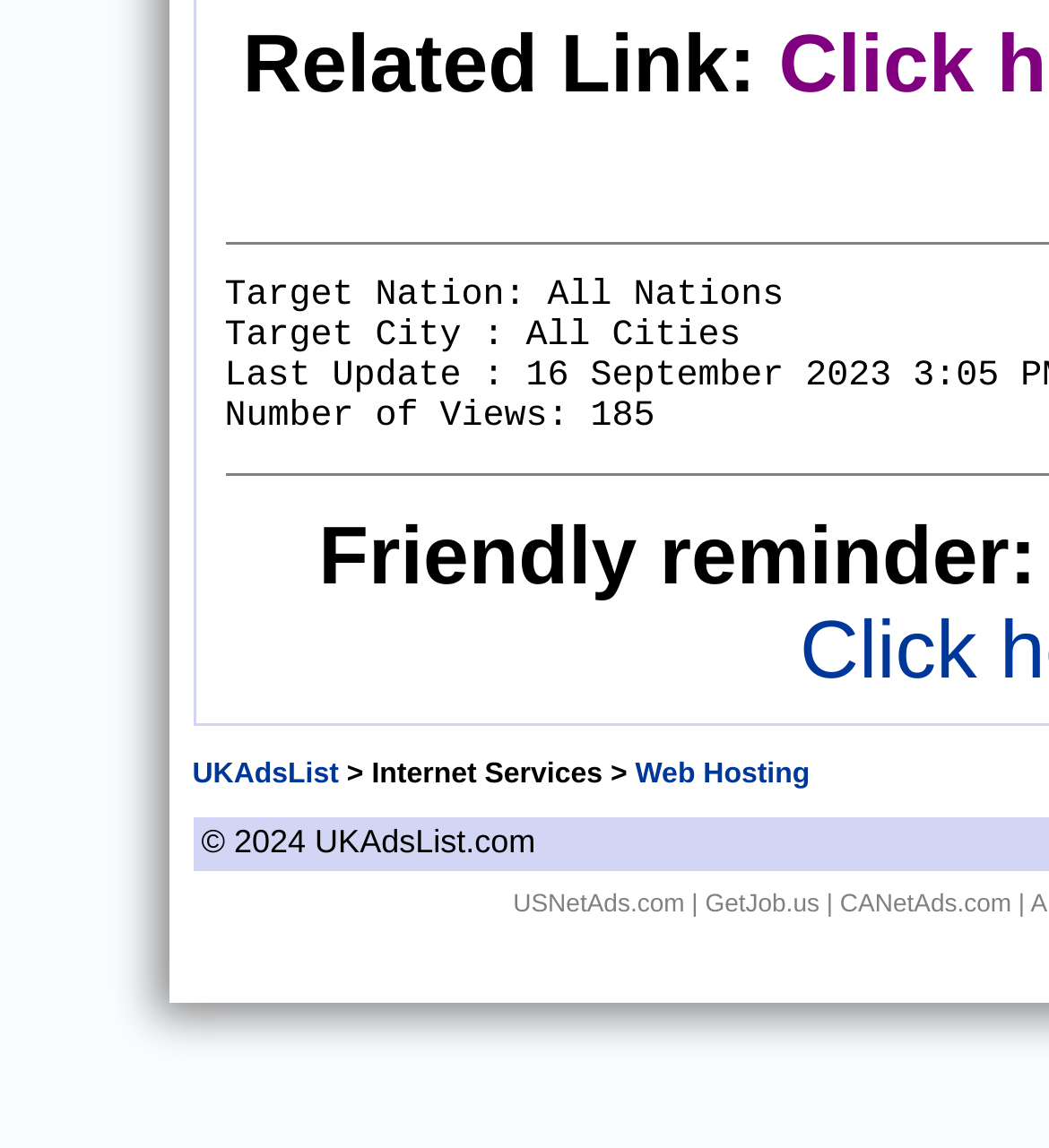How many links are there at the bottom of the webpage?
Look at the image and provide a short answer using one word or a phrase.

4